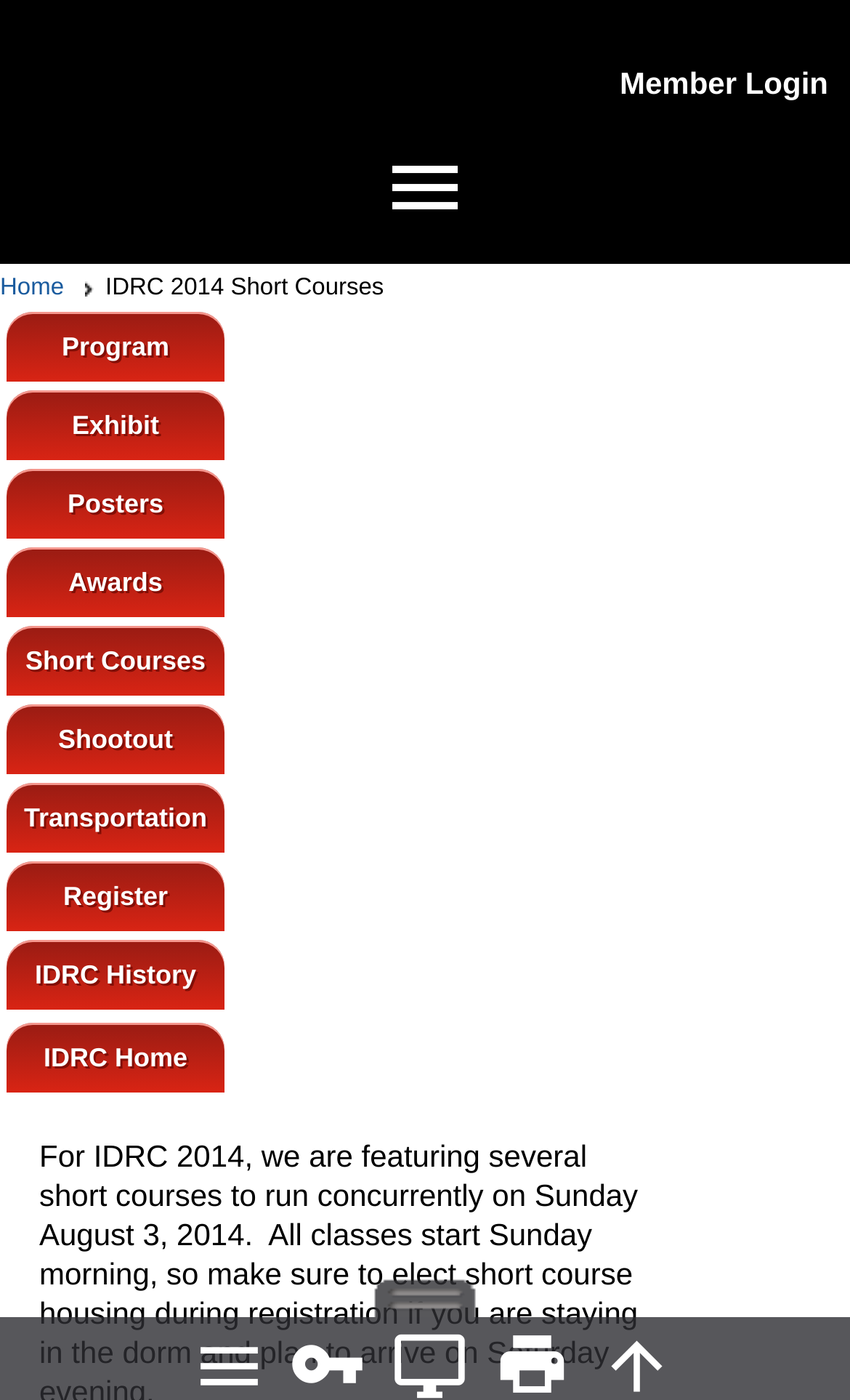Please identify the bounding box coordinates of the element I need to click to follow this instruction: "Click Member Login".

[0.729, 0.047, 0.974, 0.072]